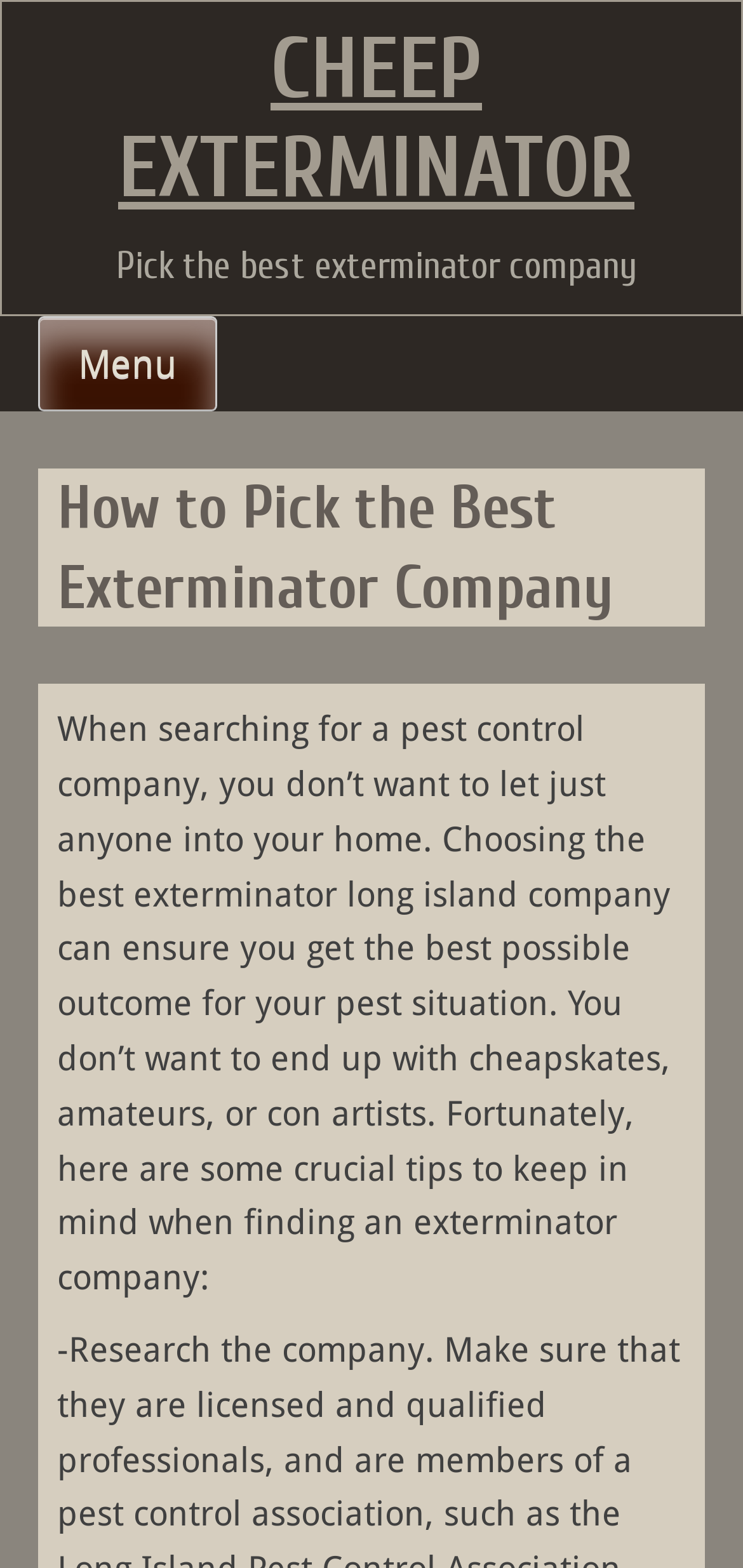Provide your answer to the question using just one word or phrase: What is the purpose of the webpage?

Find best exterminator company